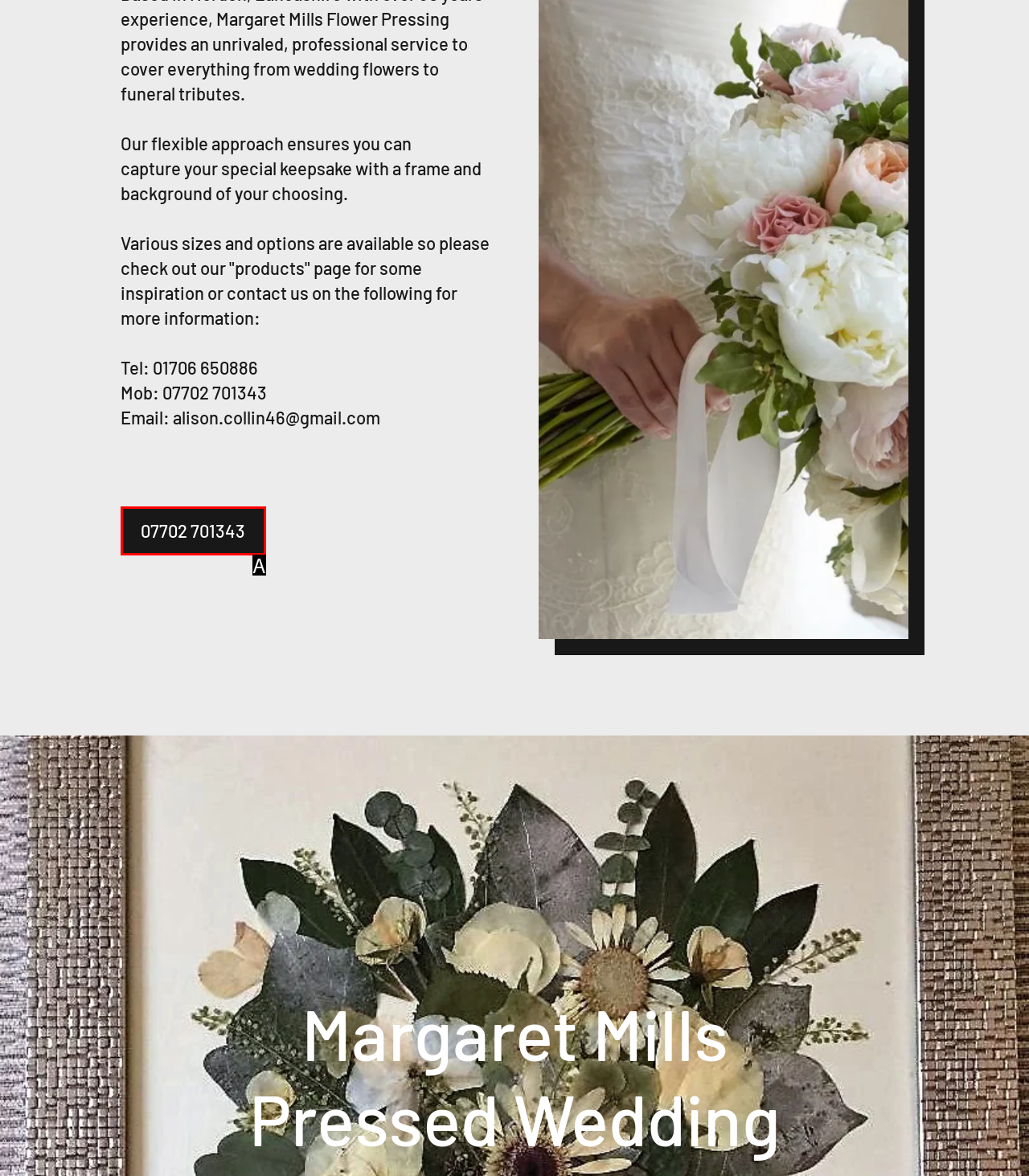Select the letter that corresponds to the description: 07702 701343. Provide your answer using the option's letter.

A